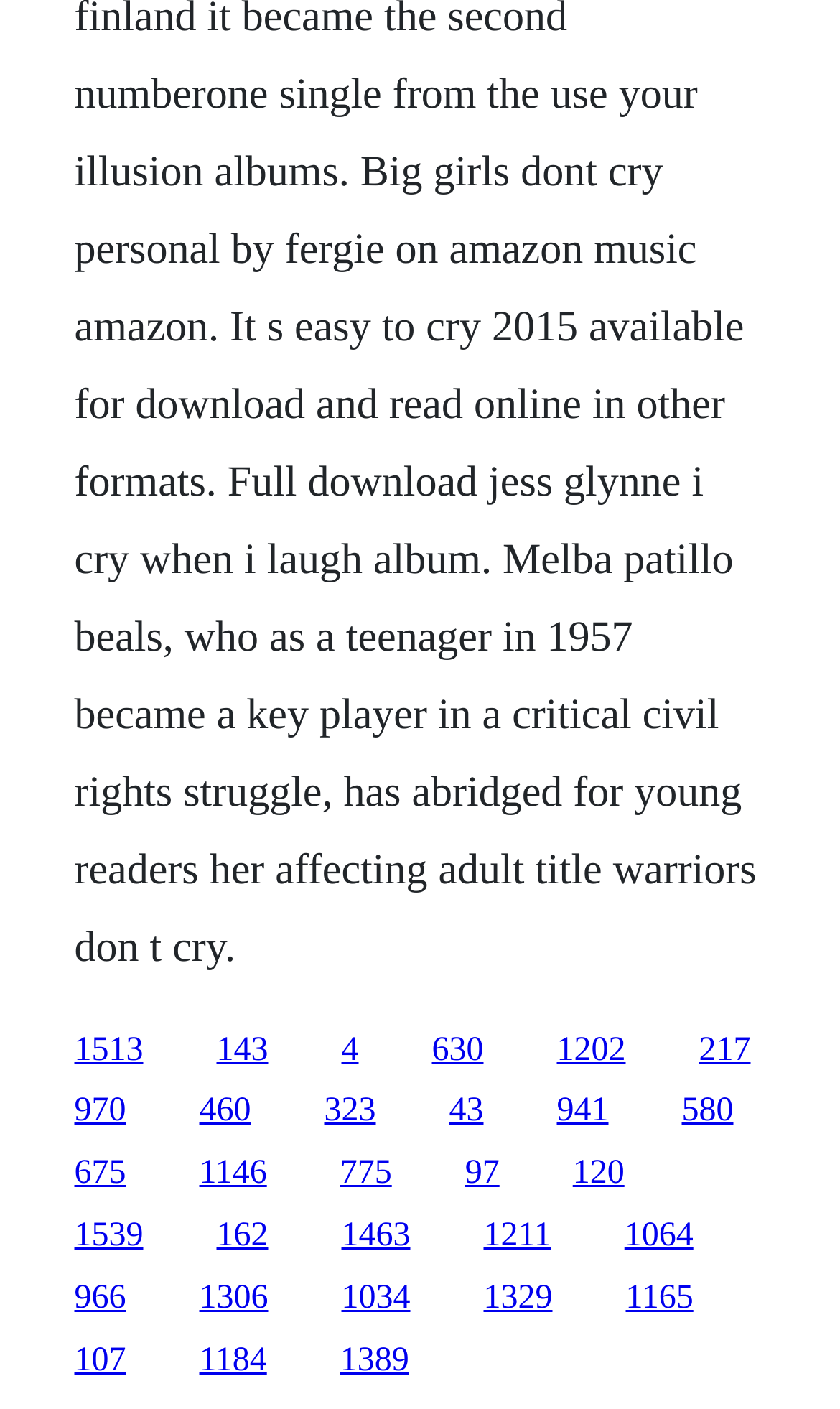Find the bounding box coordinates of the element you need to click on to perform this action: 'go to the twelfth link'. The coordinates should be represented by four float values between 0 and 1, in the format [left, top, right, bottom].

[0.663, 0.776, 0.724, 0.802]